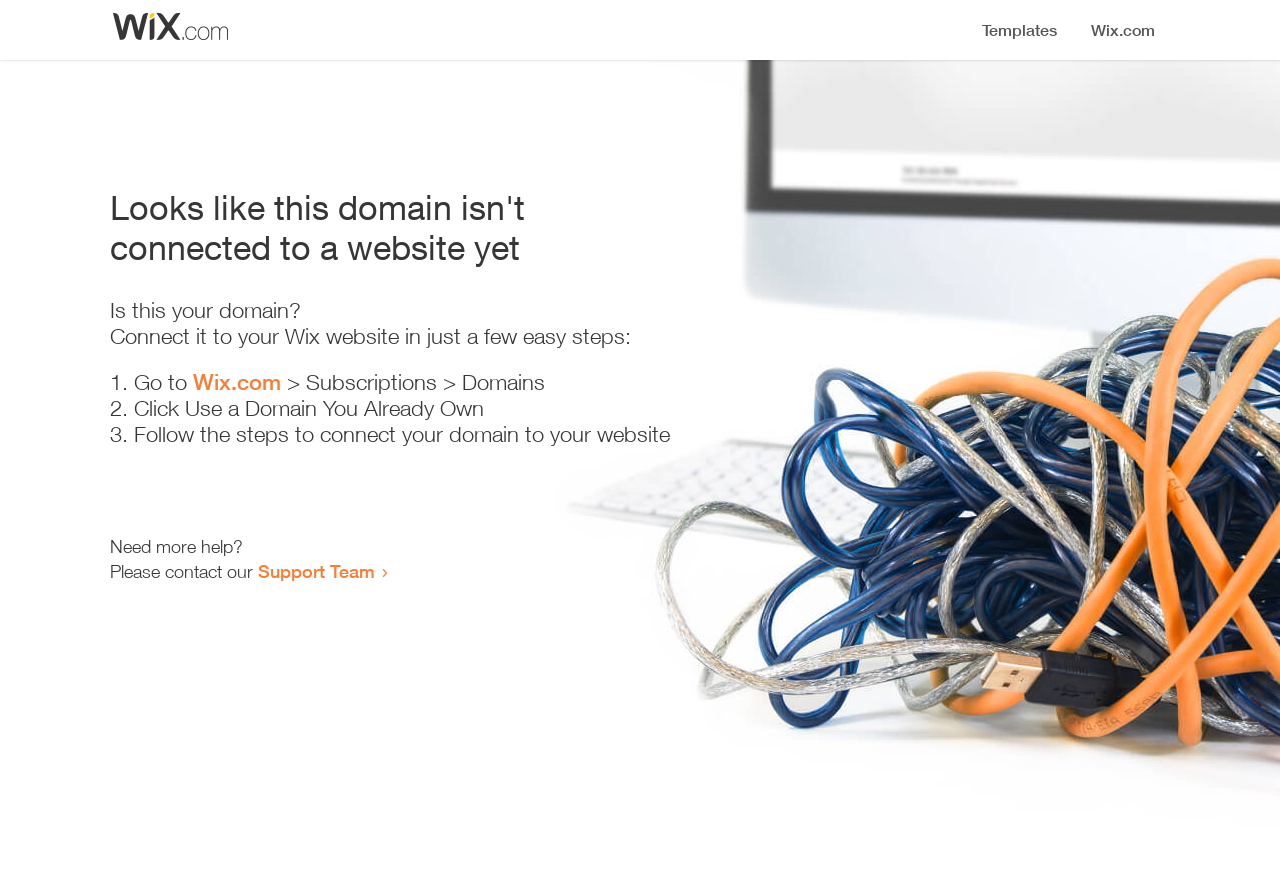Please examine the image and answer the question with a detailed explanation:
What is the current status of the domain?

The webpage displays a heading that says 'Looks like this domain isn't connected to a website yet', indicating that the domain is not currently connected to a website.